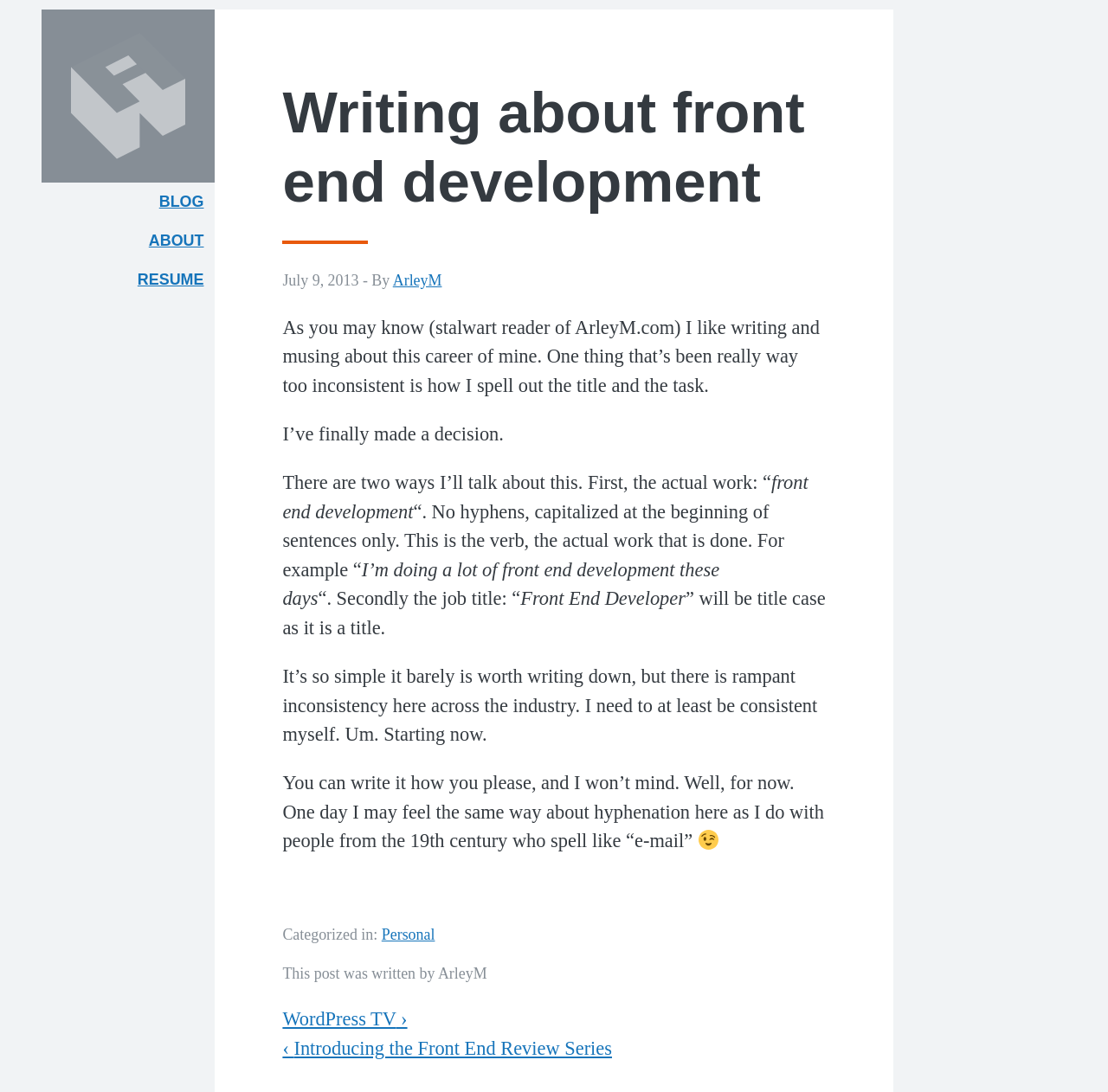Find the bounding box of the UI element described as follows: "Resume".

[0.038, 0.238, 0.194, 0.274]